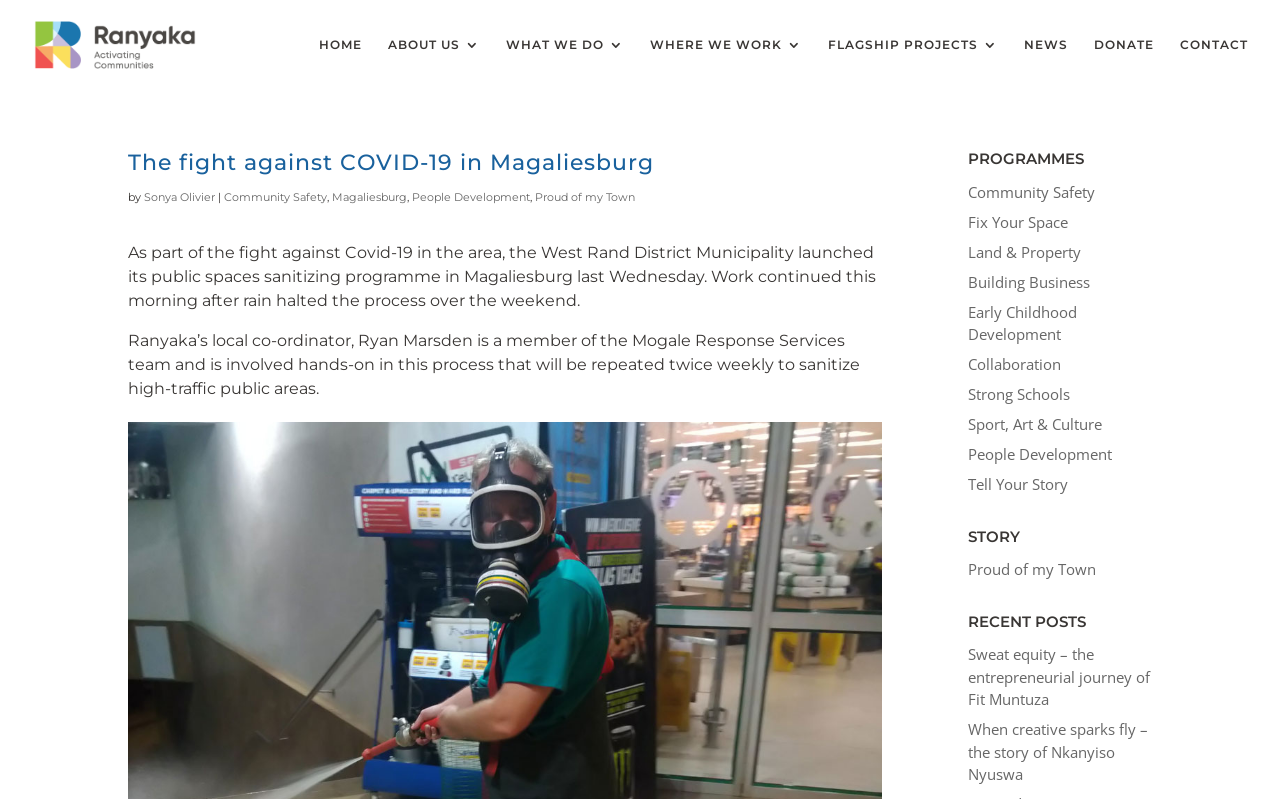Construct a thorough caption encompassing all aspects of the webpage.

The webpage is about Ranyaka's fight against COVID-19 in Magaliesburg. At the top, there is a logo of Ranyaka, accompanied by a link to the homepage. A navigation menu follows, consisting of 8 links: HOME, ABOUT US, WHAT WE DO, WHERE WE WORK, FLAGSHIP PROJECTS, NEWS, DONATE, and CONTACT.

Below the navigation menu, there is a heading that reads "The fight against COVID-19 in Magaliesburg". This is followed by a byline that mentions the authors, Sonya Olivier, Community Safety, Magaliesburg, People Development, and Proud of my Town.

The main content of the webpage is divided into two sections. The first section describes the West Rand District Municipality's public spaces sanitizing programme in Magaliesburg, which is part of the fight against COVID-19. The programme is led by Ranyaka's local co-ordinator, Ryan Marsden, and aims to sanitize high-traffic public areas twice a week.

The second section is organized into three columns, each with a heading: PROGRAMMES, STORY, and RECENT POSTS. The PROGRAMMES column lists 11 links to various programmes, including Community Safety, Fix Your Space, and People Development. The STORY column has a single link to "Proud of my Town". The RECENT POSTS column lists two links to news articles, "Sweat equity – the entrepreneurial journey of Fit Muntuza" and "When creative sparks fly – the story of Nkanyiso Nyuswa".